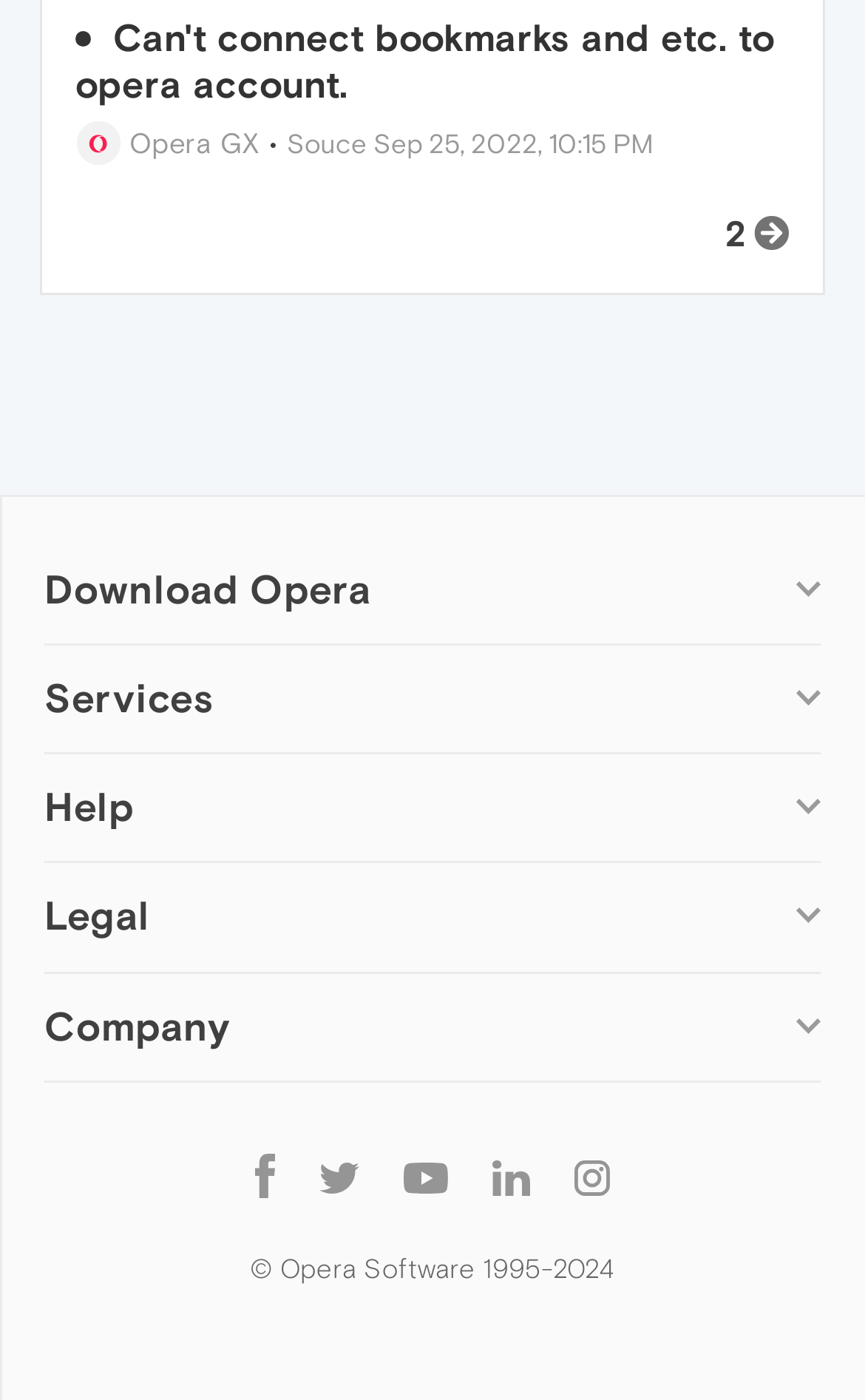How many categories of links are available under the 'Services' section?
Provide a comprehensive and detailed answer to the question.

Based on the webpage, there are 4 categories of links available under the 'Services' section, including Add-ons, Opera account, Wallpapers, and Opera Ads.